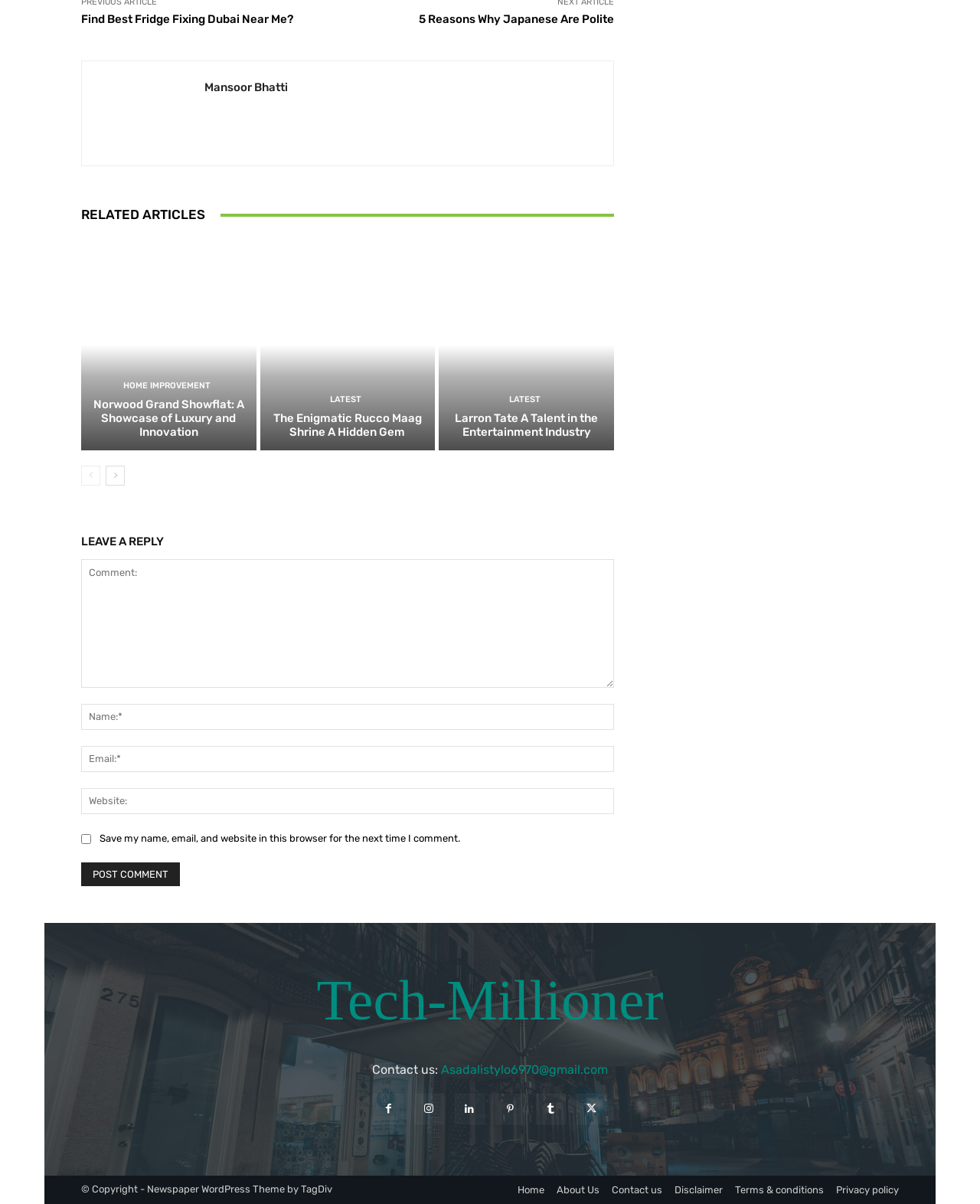Determine the bounding box coordinates of the clickable region to follow the instruction: "Go to the 'Home' page".

[0.528, 0.984, 0.555, 0.993]